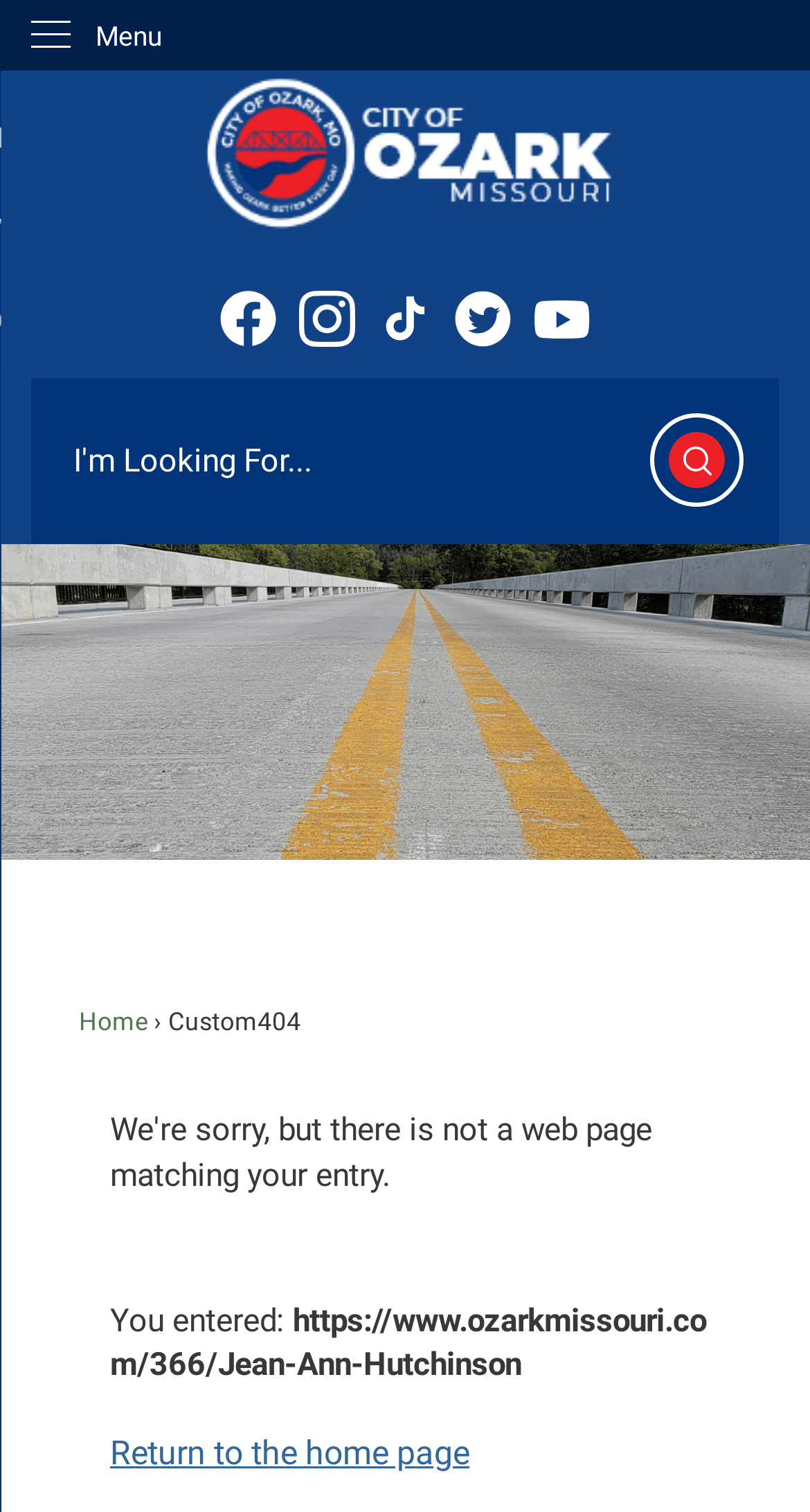Can you identify the bounding box coordinates of the clickable region needed to carry out this instruction: 'Return to the home page'? The coordinates should be four float numbers within the range of 0 to 1, stated as [left, top, right, bottom].

[0.136, 0.948, 0.579, 0.974]